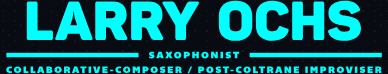What type of music does Larry Ochs build upon?
Please provide a comprehensive answer to the question based on the webpage screenshot.

The caption describes Larry Ochs as a 'POST-COLTRANE IMPROVISER', which implies that his music builds upon the legacy of jazz icon John Coltrane, and therefore, is a type of jazz.